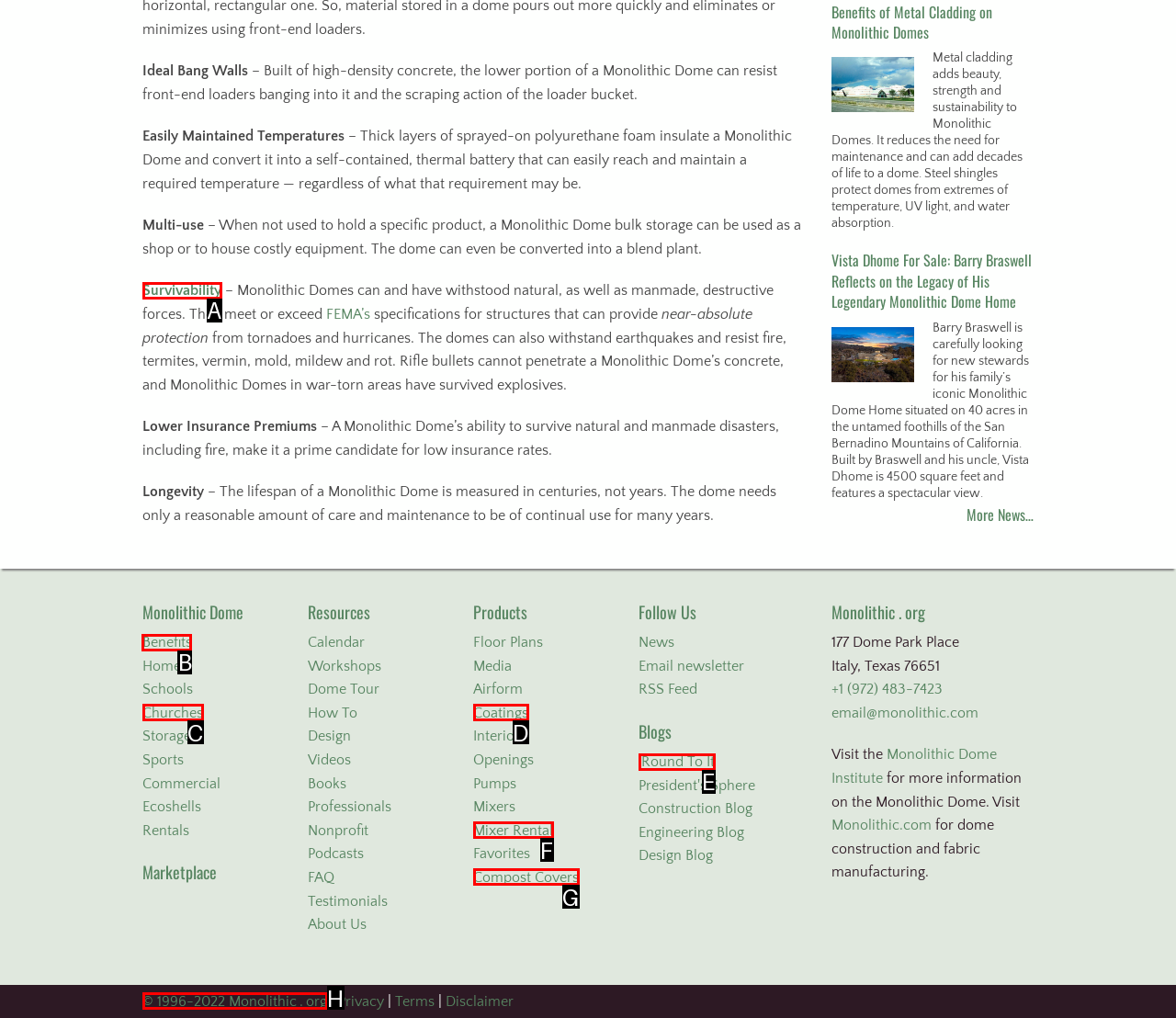Select the correct HTML element to complete the following task: Explore the Benefits of Monolithic Domes
Provide the letter of the choice directly from the given options.

B